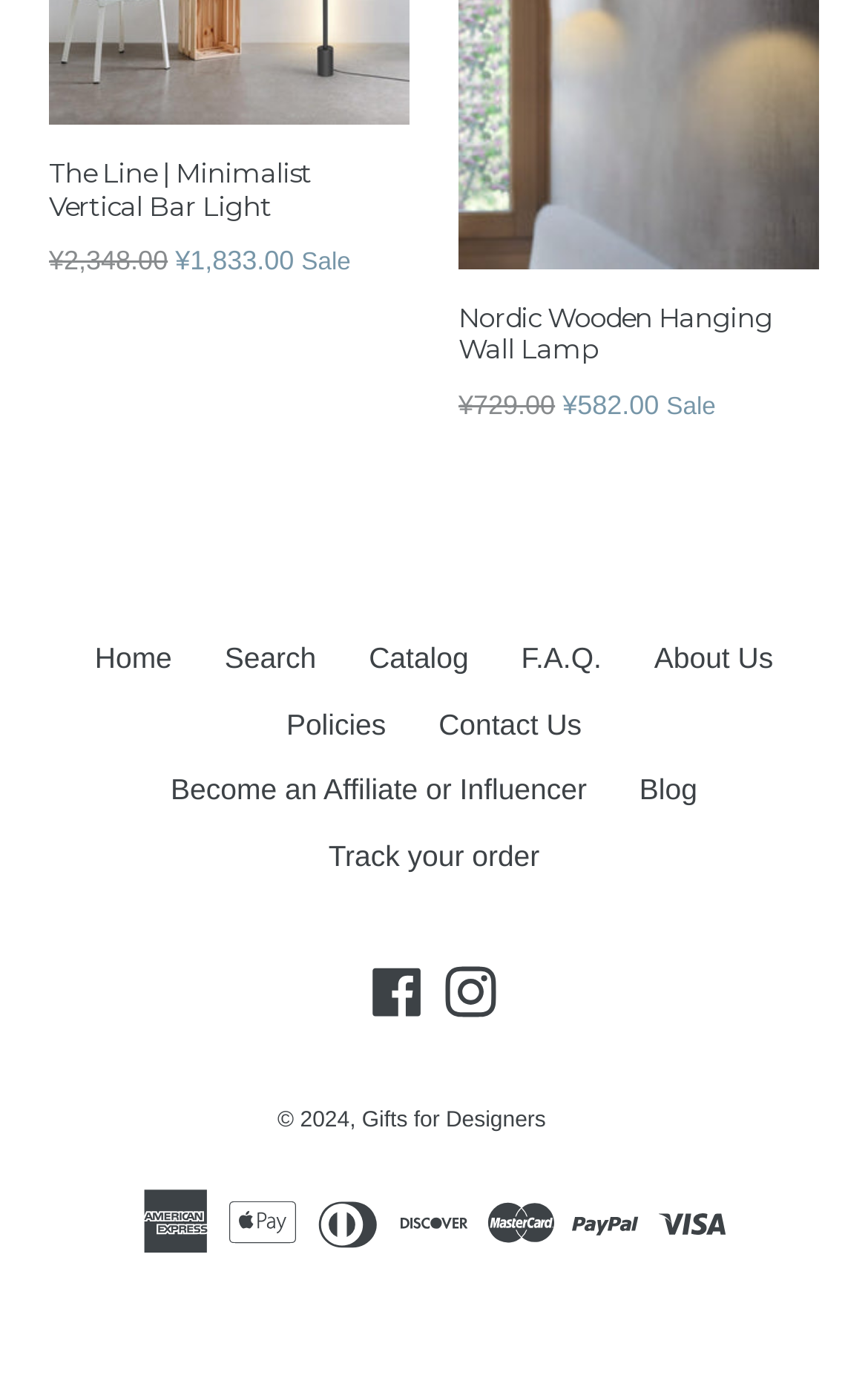What social media platform is represented by the icon at [0.505, 0.702, 0.579, 0.739]? Look at the image and give a one-word or short phrase answer.

Instagram